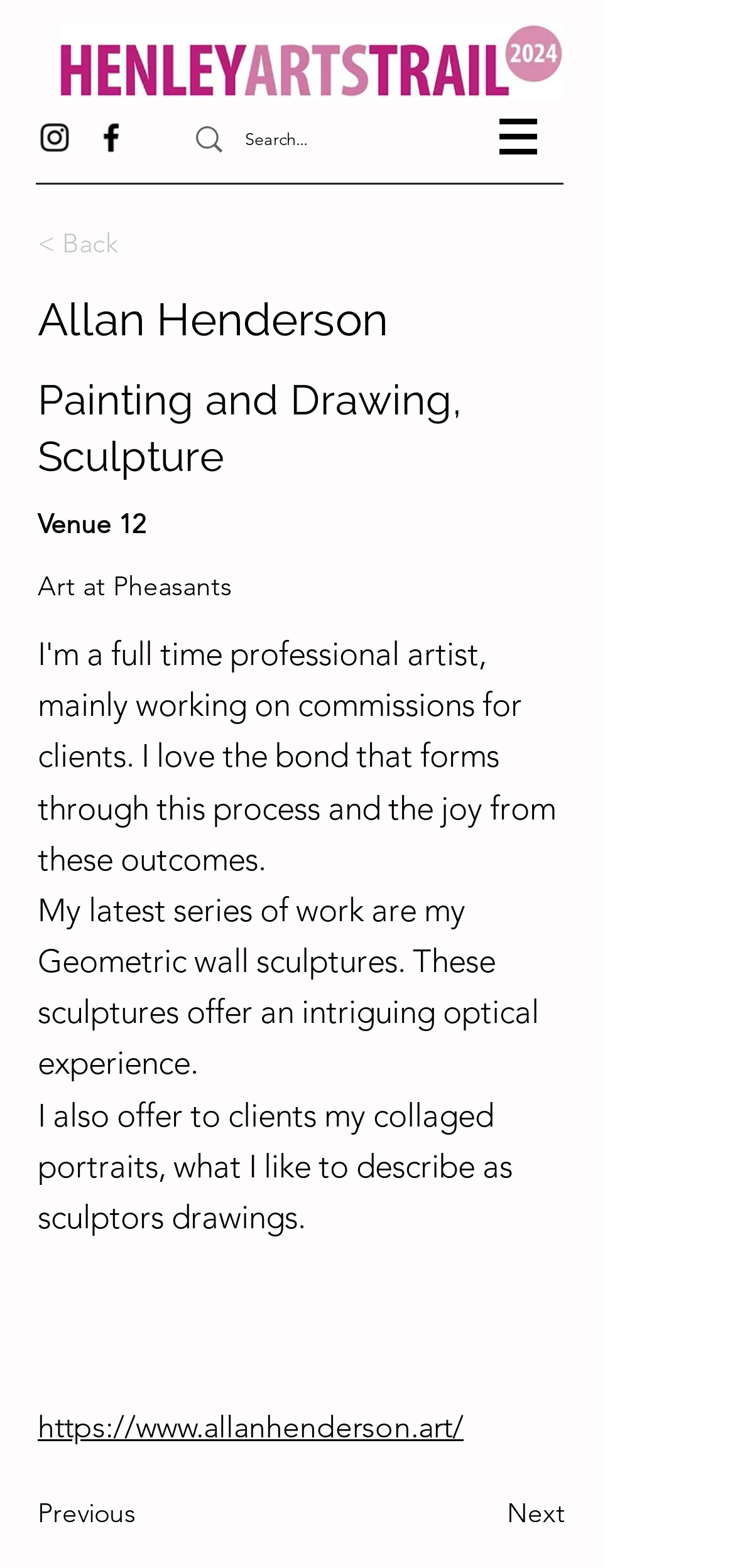Answer the question in a single word or phrase:
Is the artist's website available?

Yes